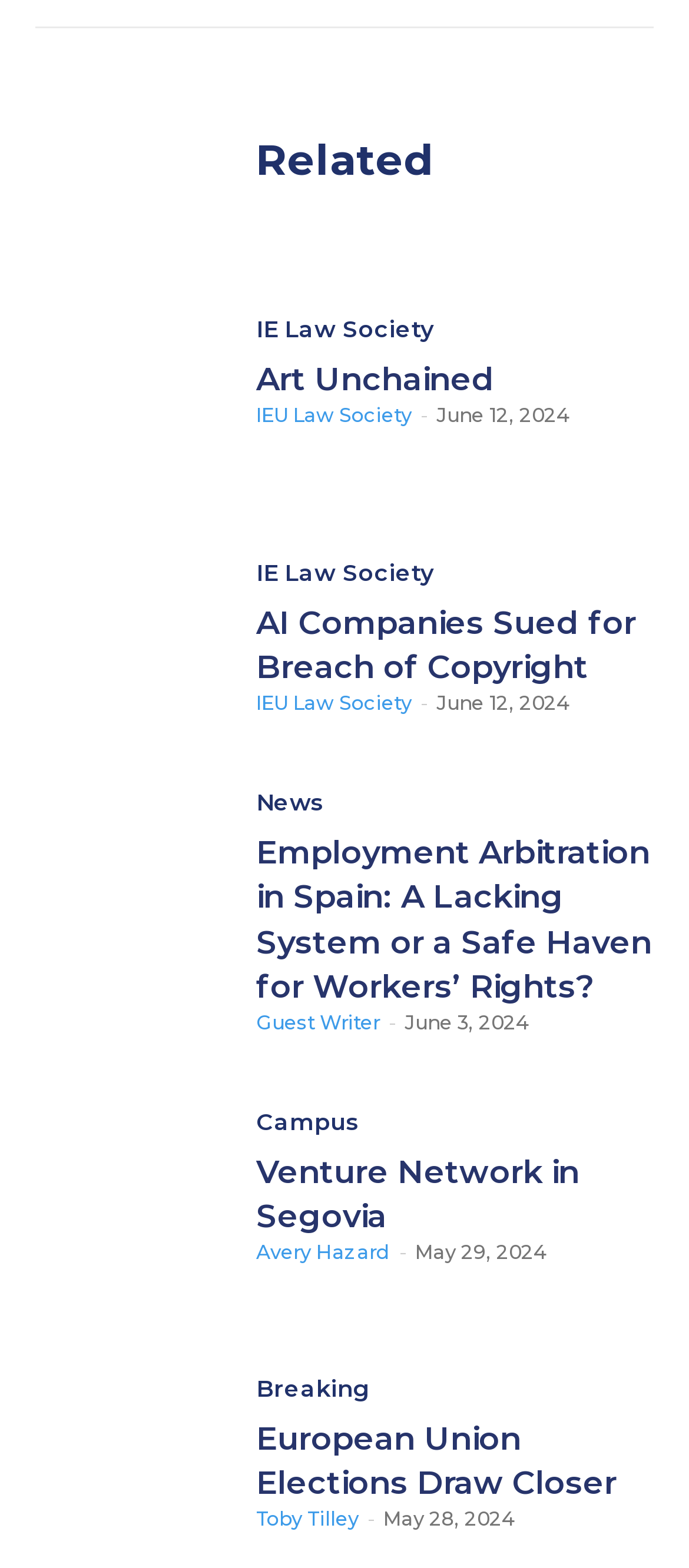Indicate the bounding box coordinates of the clickable region to achieve the following instruction: "Register for the challenge."

None